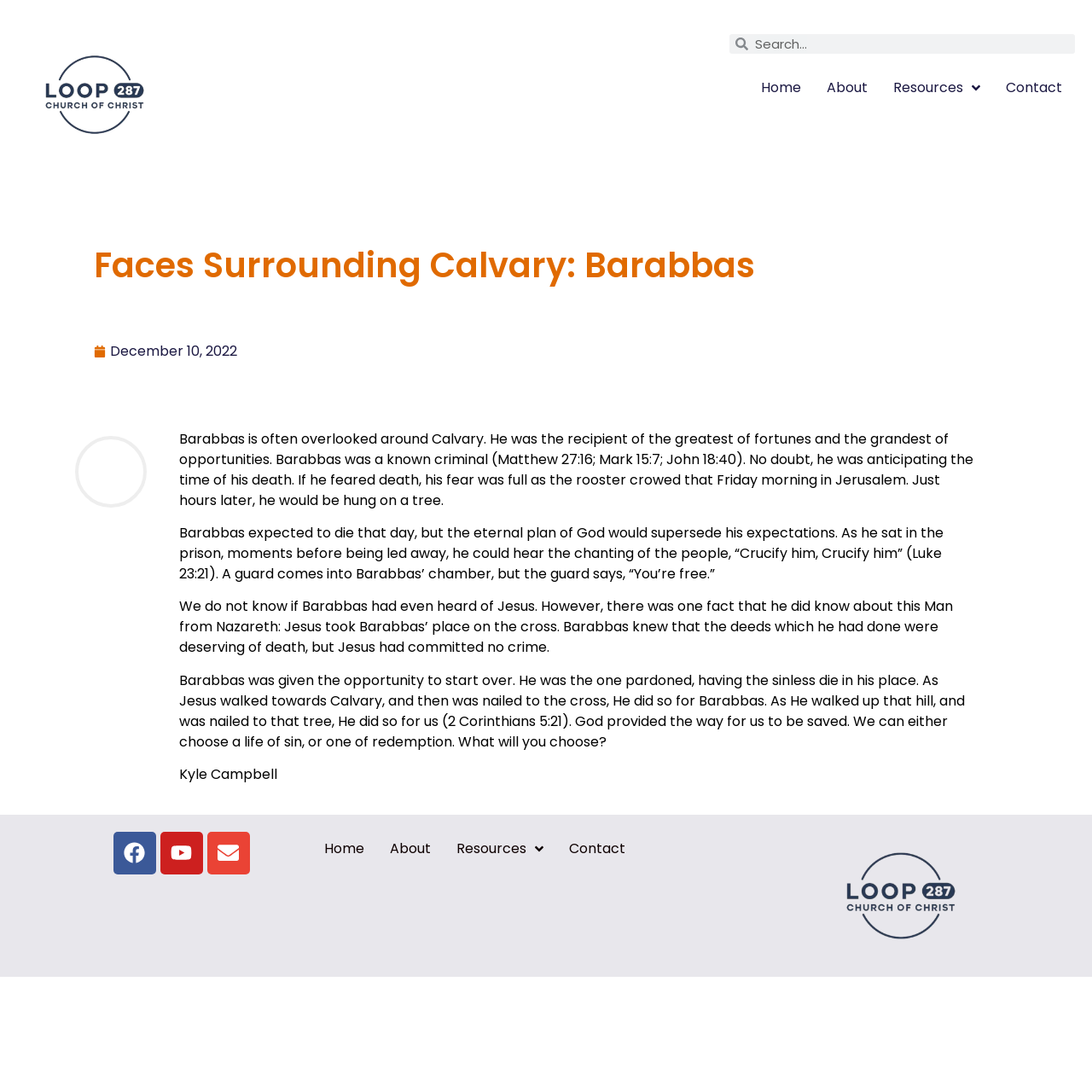Examine the screenshot and answer the question in as much detail as possible: What is the main theme of this article?

The article explores the idea of redemption through the story of Barabbas, highlighting how he was given a second chance through Jesus' sacrifice, and encouraging readers to consider their own choices between a life of sin and one of redemption.